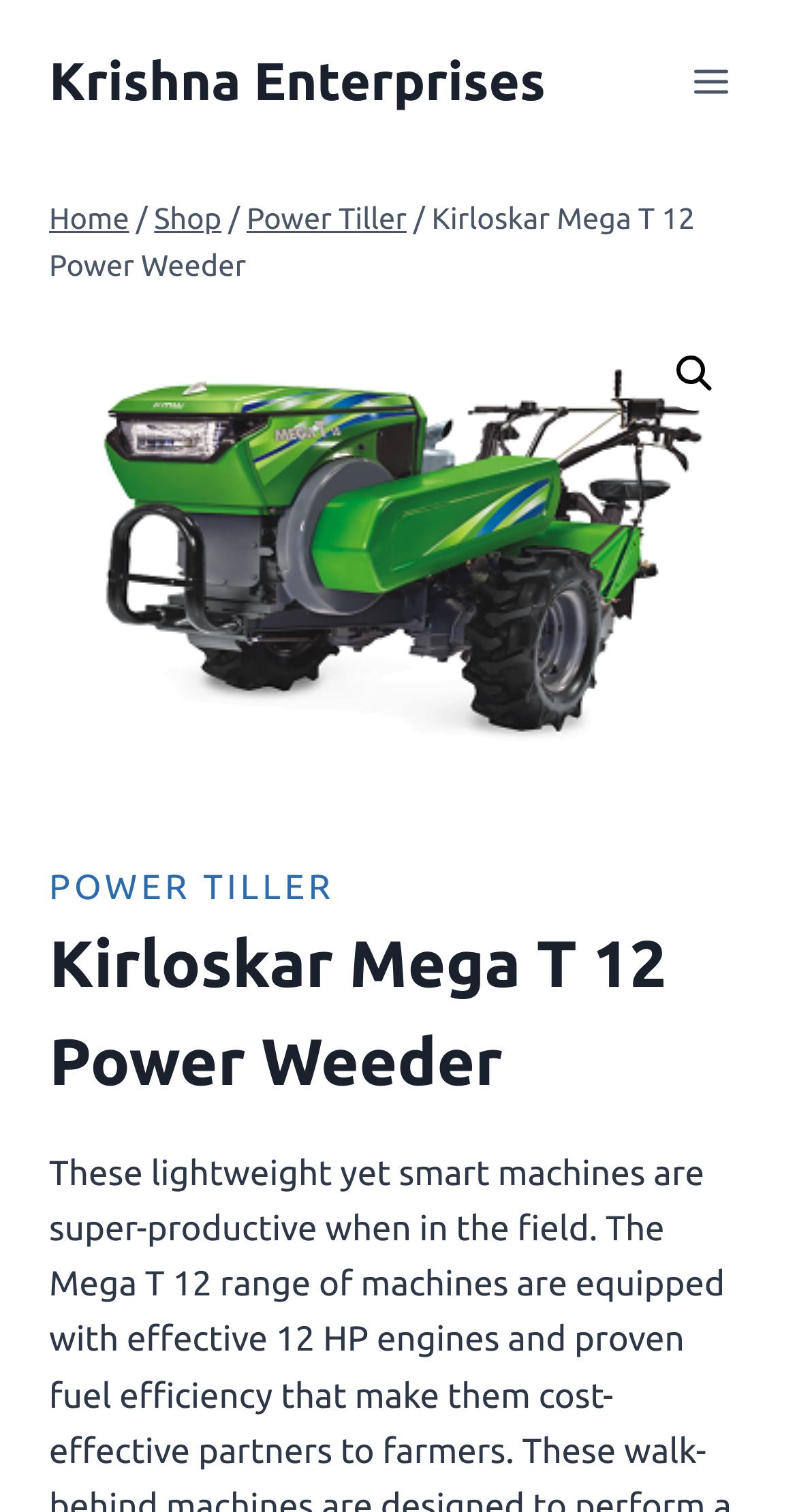Locate the bounding box coordinates of the UI element described by: "title="Mega T 15 Sugarcane Special(kirloskar)230_310"". Provide the coordinates as four float numbers between 0 and 1, formatted as [left, top, right, bottom].

[0.062, 0.212, 0.938, 0.523]